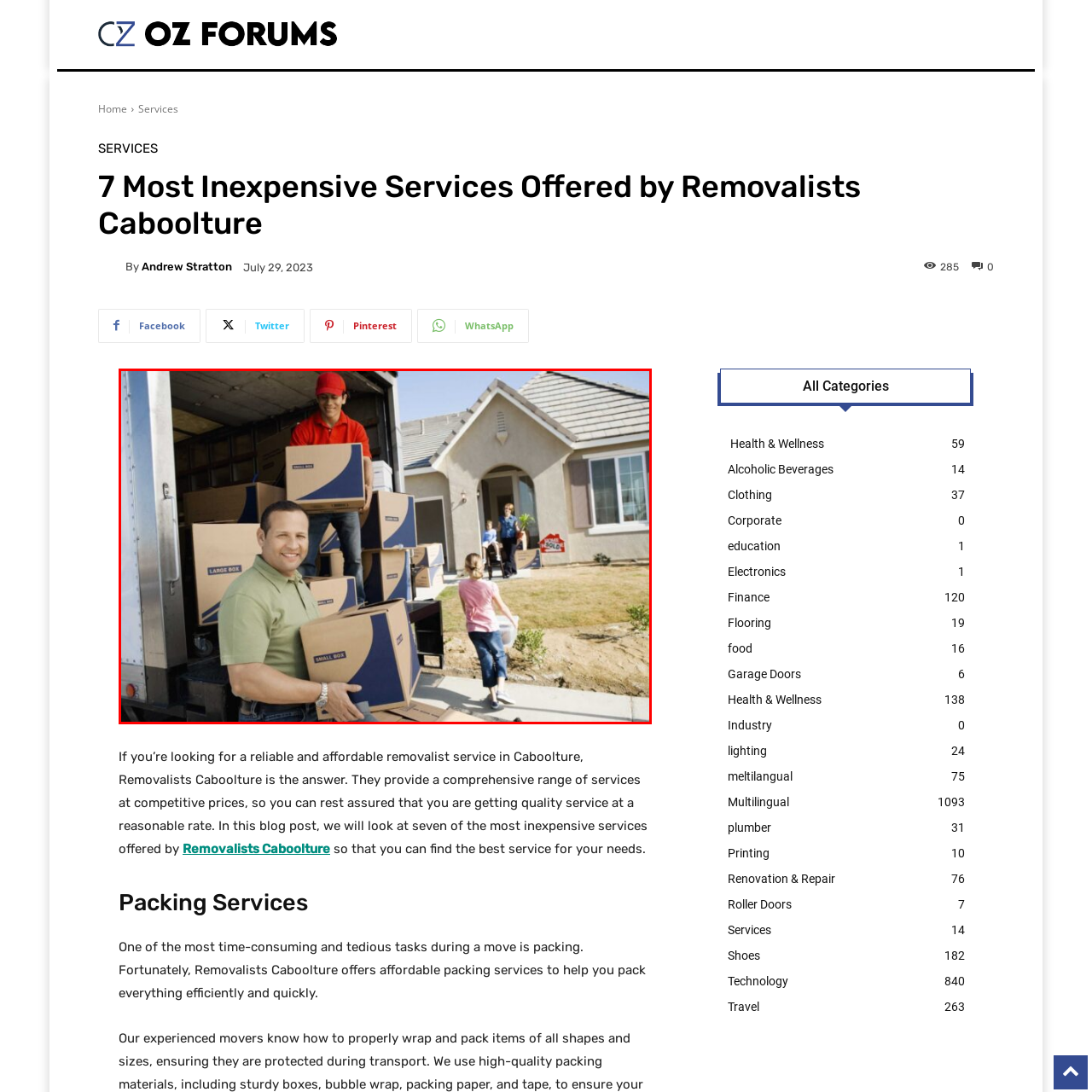Give a thorough and detailed account of the visual content inside the red-framed part of the image.

In this vibrant image, a friendly removalist crew is engaged in a bustling moving process outside a home. The foreground features a smiling man in a green shirt, holding a smaller box labeled "SMALL BOX," suggesting his active role in the move. Behind him, another worker in a red shirt appears, ready to assist with larger boxes, underscoring teamwork. 

In the background, a young girl wearing a pink shirt can be seen pushing a hand truck loaded with items towards the entrance, while another individual stands on the porch, seemingly overseeing the moving process, which suggests coordination and organization during this busy time. The house, complete with a "SOLD" sign in plain view, enhances the narrative, indicating a new beginning for its occupants. Boxes stacked around the truck symbolize the transition phase of moving, capturing a moment of industriousness and community spirit.